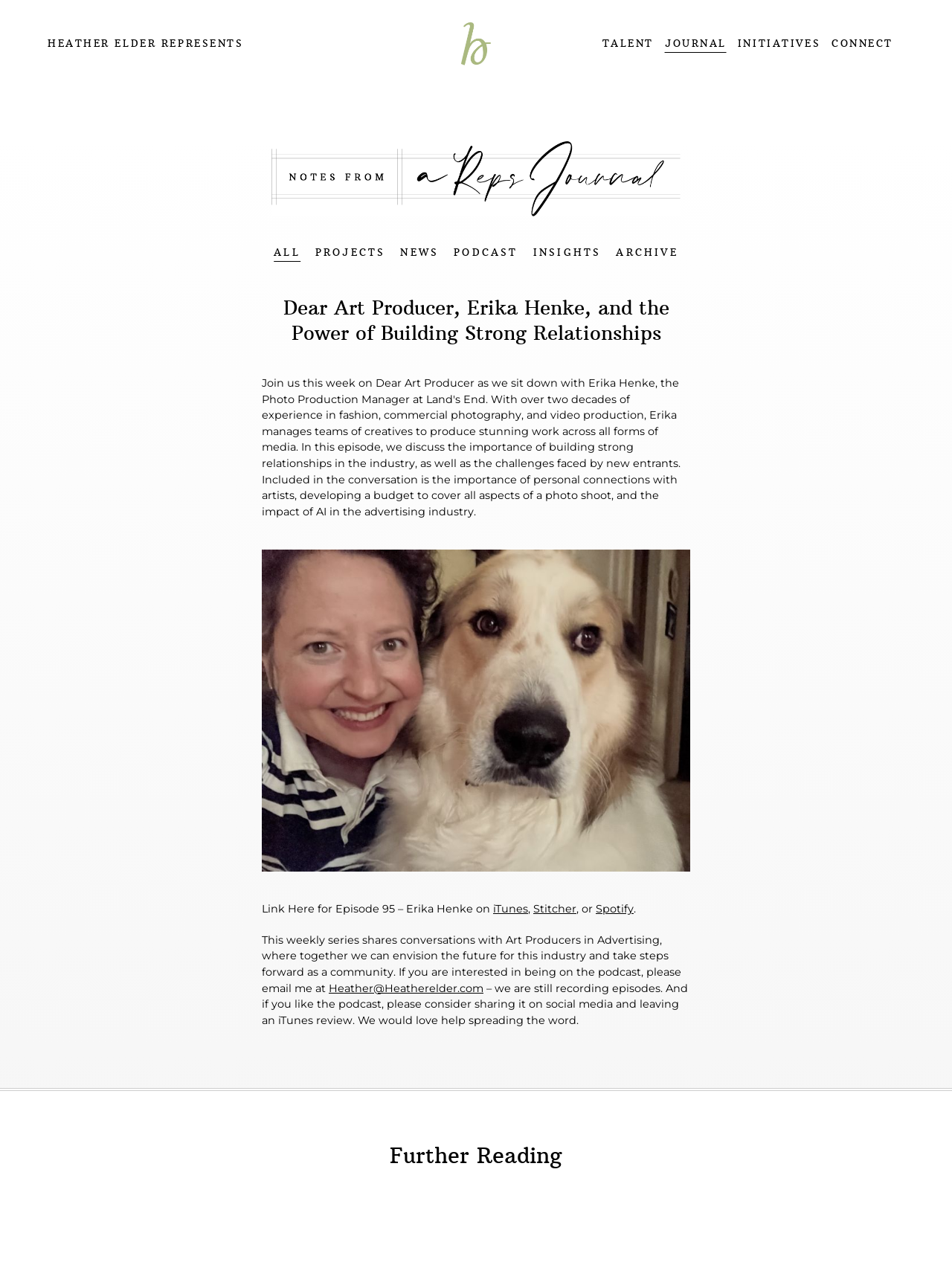Determine the bounding box coordinates of the clickable element to complete this instruction: "Read more about 'INITIATIVES'". Provide the coordinates in the format of four float numbers between 0 and 1, [left, top, right, bottom].

[0.775, 0.029, 0.862, 0.039]